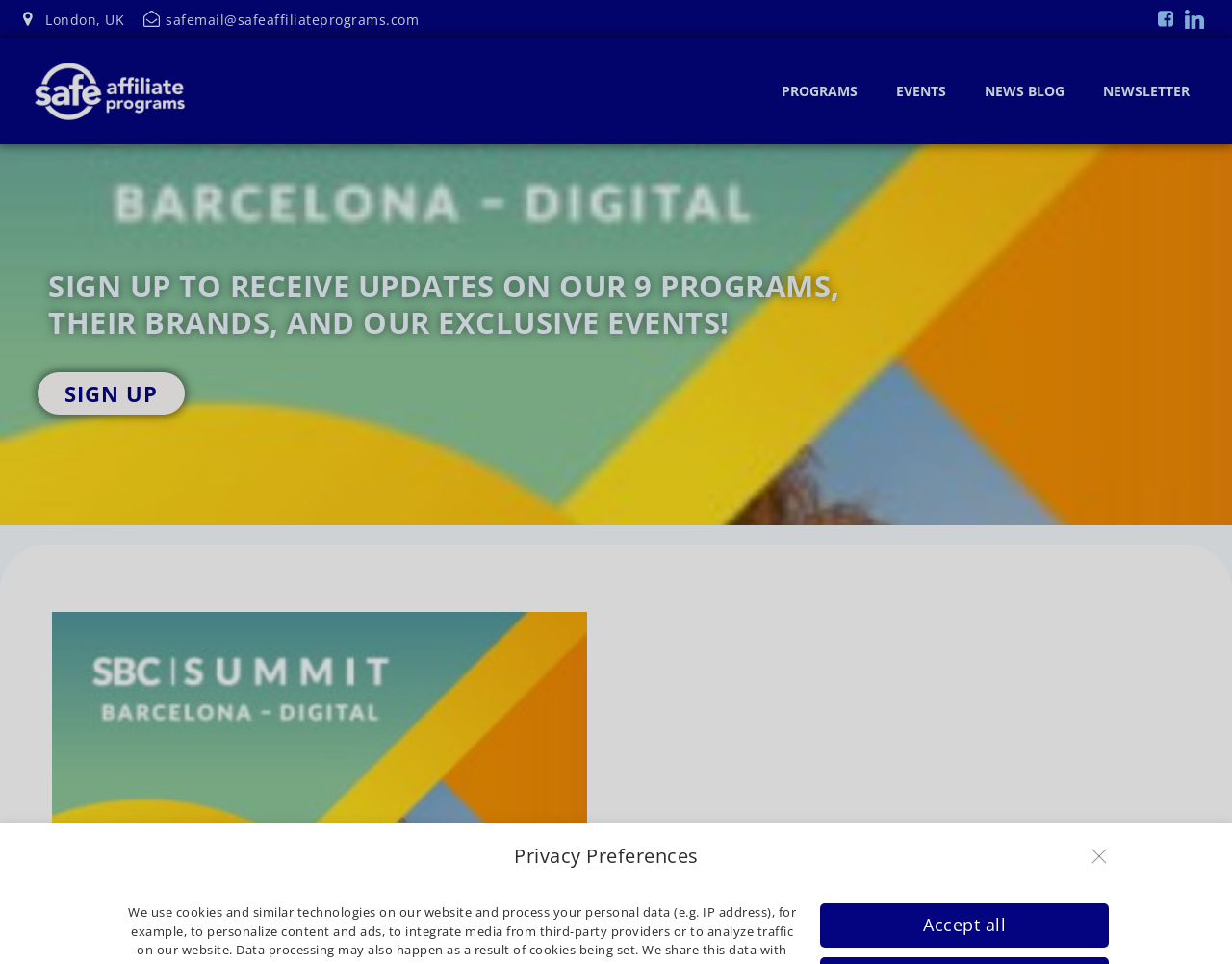Determine the bounding box coordinates for the UI element matching this description: "Programs".

[0.634, 0.084, 0.696, 0.105]